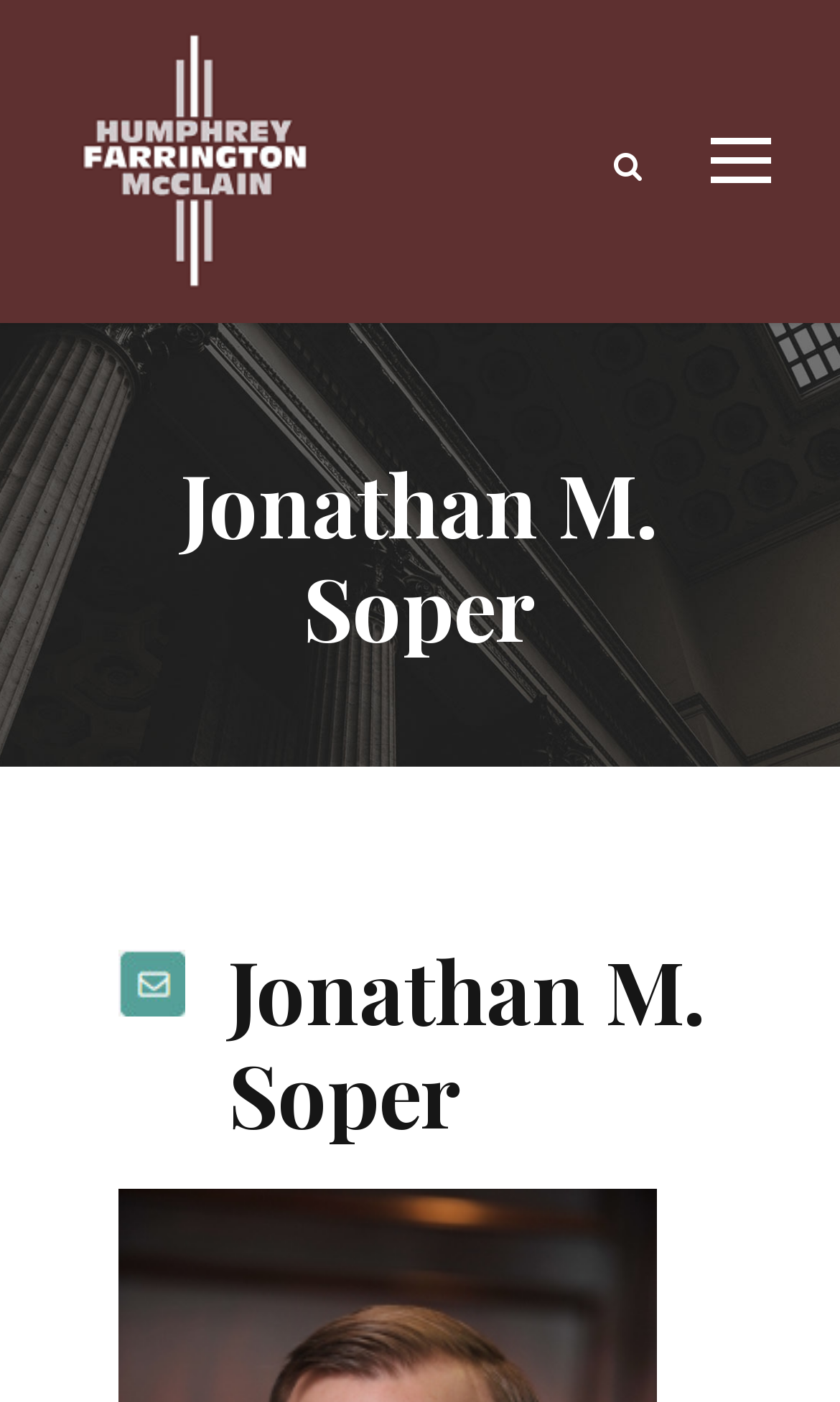Determine the main heading of the webpage and generate its text.

Jonathan M. Soper